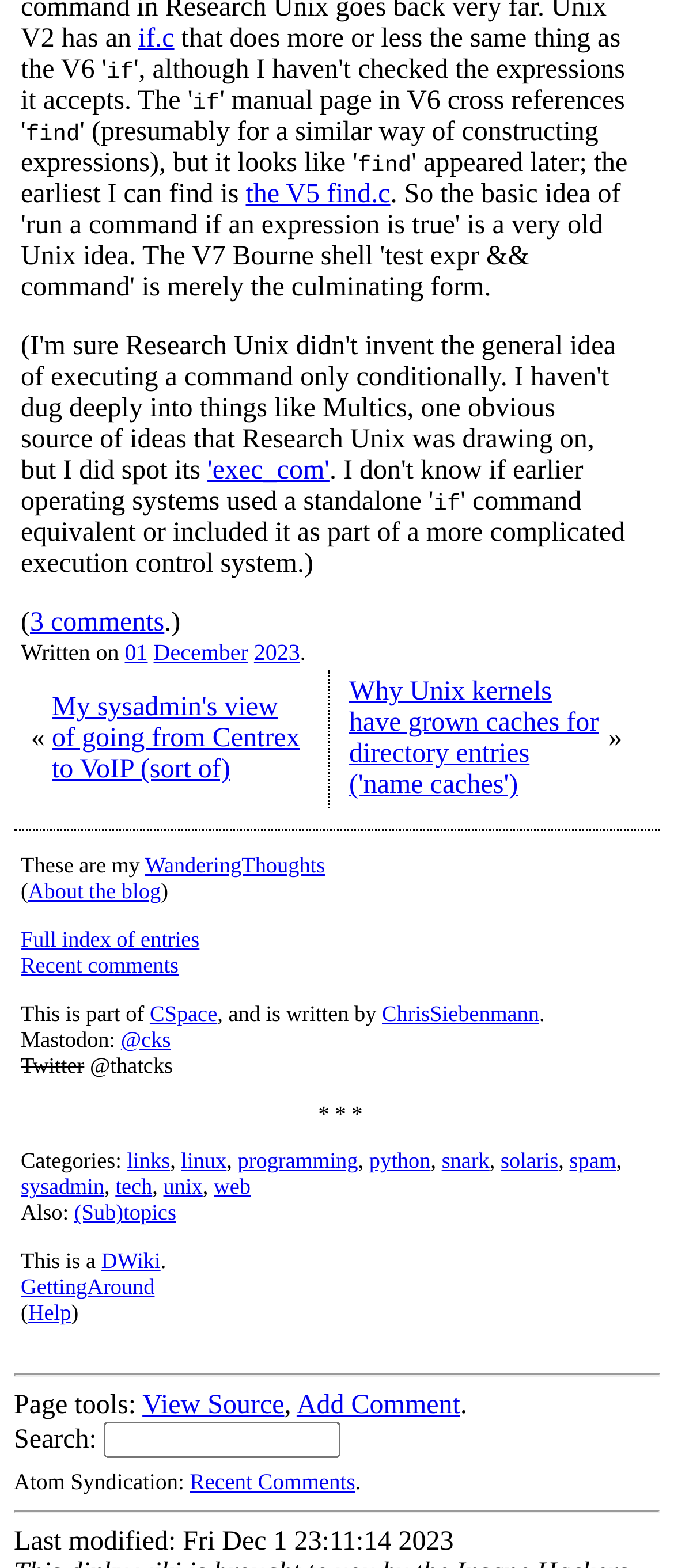What is the author of the blog?
Please provide a comprehensive answer based on the contents of the image.

I found the author of the blog by looking at the link element with the text 'ChrisSiebenmann' which is located at the bottom of the webpage.